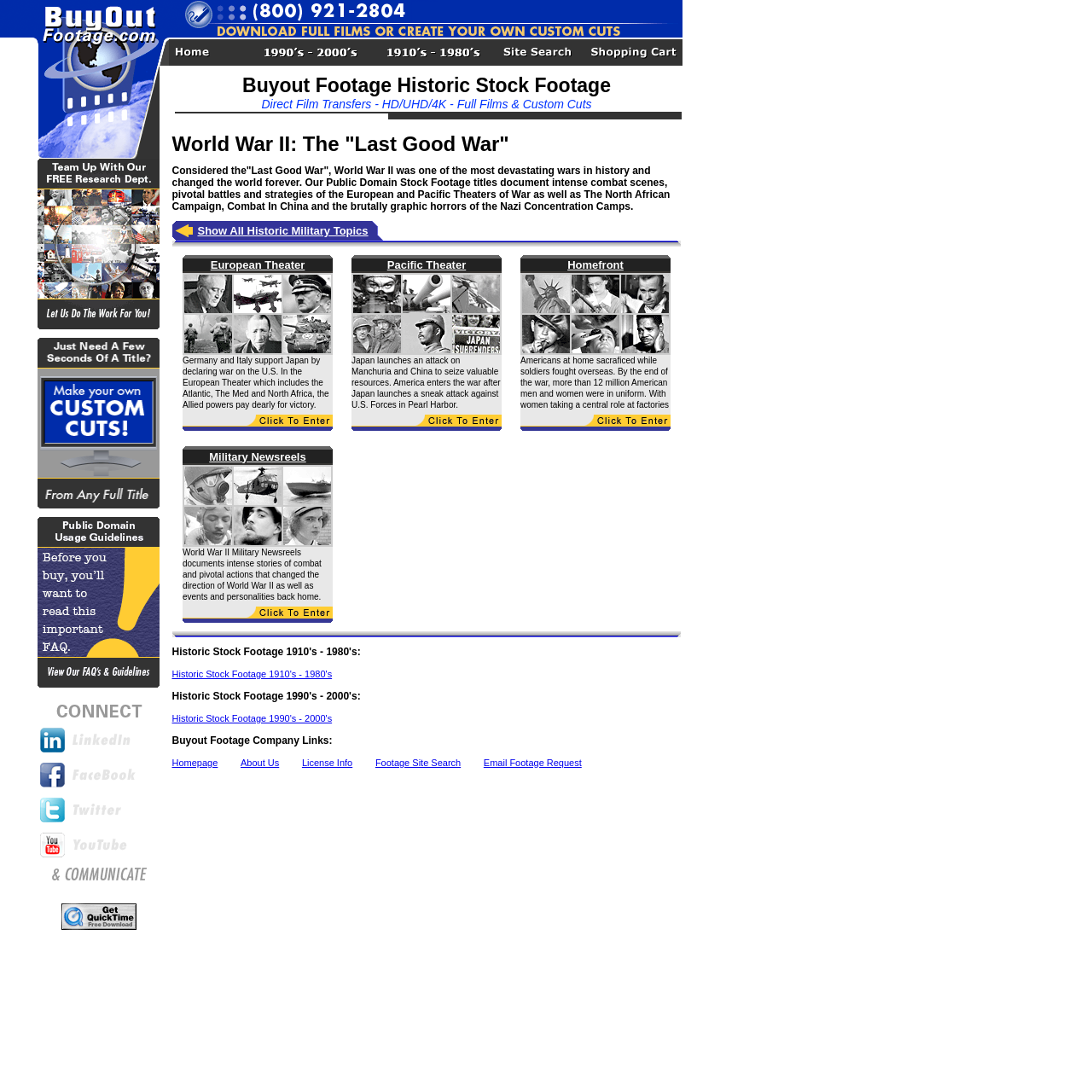Provide the bounding box coordinates for the UI element that is described by this text: "alt="Stock Footage Direct Downloads"". The coordinates should be in the form of four float numbers between 0 and 1: [left, top, right, bottom].

[0.034, 0.455, 0.146, 0.468]